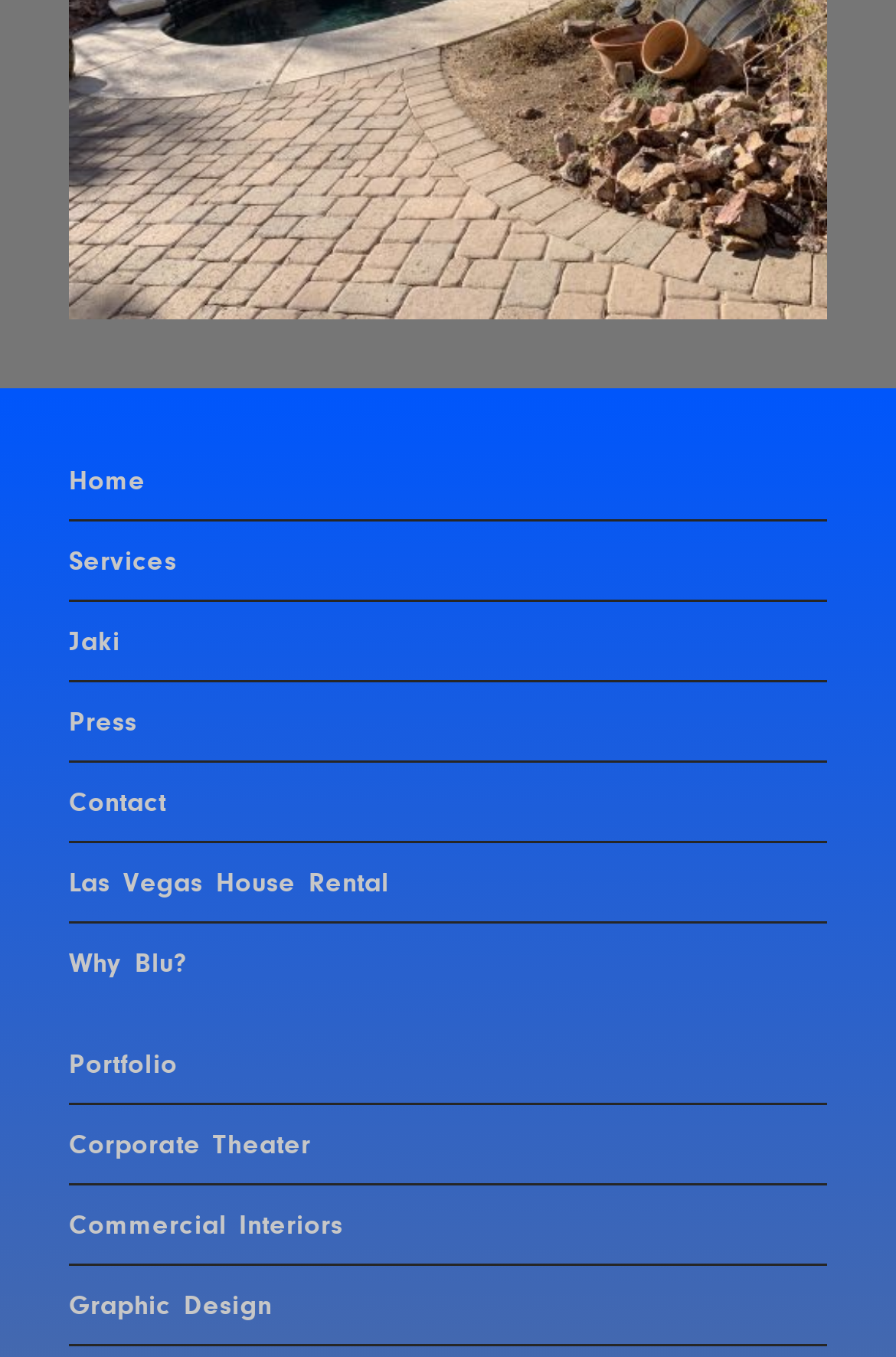Please provide a comprehensive response to the question based on the details in the image: Is there a link related to Las Vegas?

I found a link element with the text 'Las Vegas House Rental' in the navigation menu, which suggests that the website has content related to Las Vegas.